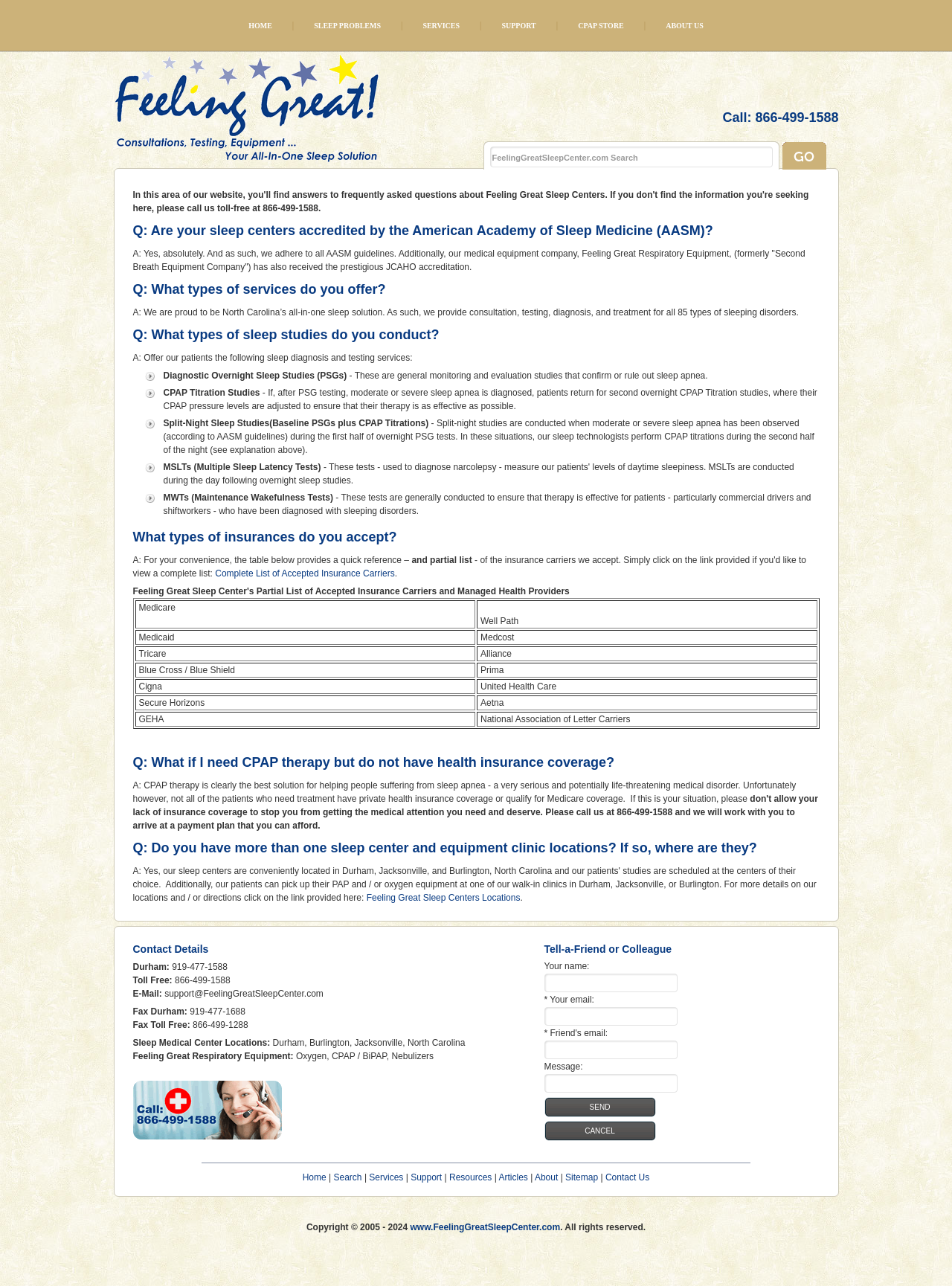Offer a detailed explanation of the webpage layout and contents.

The webpage is about Feeling Great Sleep Medical Centers, a sleep disorder testing, diagnosis, and treatment service provider in North Carolina. At the top of the page, there is a navigation menu with links to different sections of the website, including "HOME", "SLEEP PROBLEMS", "SERVICES", "SUPPORT", "CPAP STORE", and "ABOUT US". 

Below the navigation menu, there is a header section with the company's logo and a search bar. The search bar has a "GO" button and a placeholder text "FeelingGreatSleepCenter.com Search". 

The main content of the page is divided into sections, each with a heading and a corresponding answer. The sections are "Frequently Asked Questions About Feeling Great Sleep Centers", "Q: Are your sleep centers accredited by the American Academy of Sleep Medicine (AASM)?", "Q: What types of services do you offer?", "Q: What types of sleep studies do you conduct?", "What types of insurances do you accept?", "Q: What if I need CPAP therapy but do not have health insurance coverage?", "Q: Do you have more than one sleep center and equipment clinic locations? If so, where are they?", and "Contact Details". 

Each section provides detailed information about the company's services, accreditation, and contact details. The "Q: What types of sleep studies do you conduct?" section lists different types of sleep studies, including Diagnostic Overnight Sleep Studies, CPAP Titration Studies, Split-Night Sleep Studies, MSLTs, and MWTs. 

The "What types of insurances do you accept?" section provides a table listing some of the insurance carriers and managed health providers accepted by the company, including Medicare, Medicaid, Tricare, Blue Cross / Blue Shield, Cigna, United Health Care, and others. 

The "Contact Details" section provides the company's contact information, including phone numbers, email address, fax numbers, and locations of their sleep medical centers and respiratory equipment clinics.